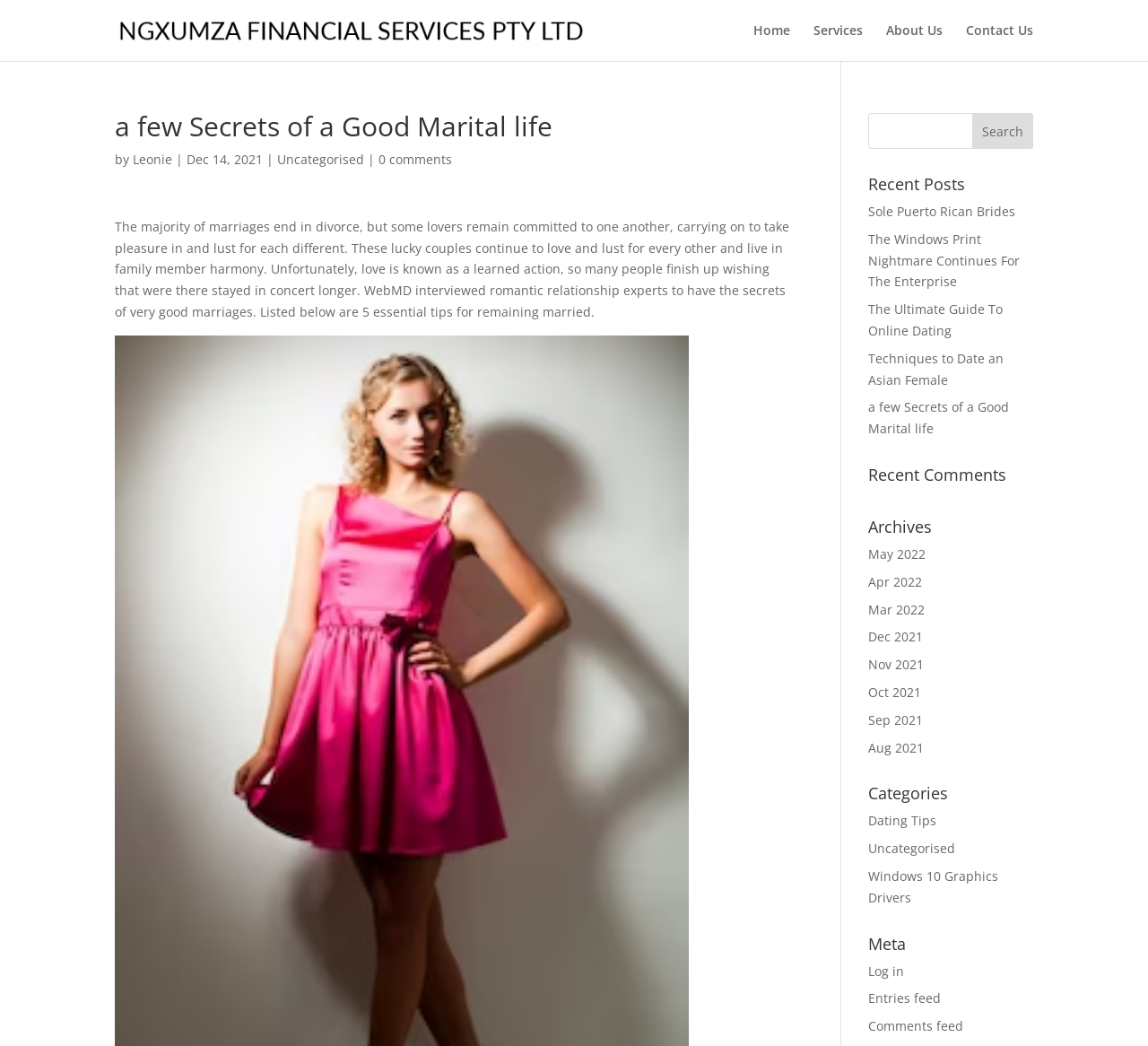Can you find the bounding box coordinates for the element that needs to be clicked to execute this instruction: "View 'Recent Posts'"? The coordinates should be given as four float numbers between 0 and 1, i.e., [left, top, right, bottom].

[0.756, 0.168, 0.9, 0.192]